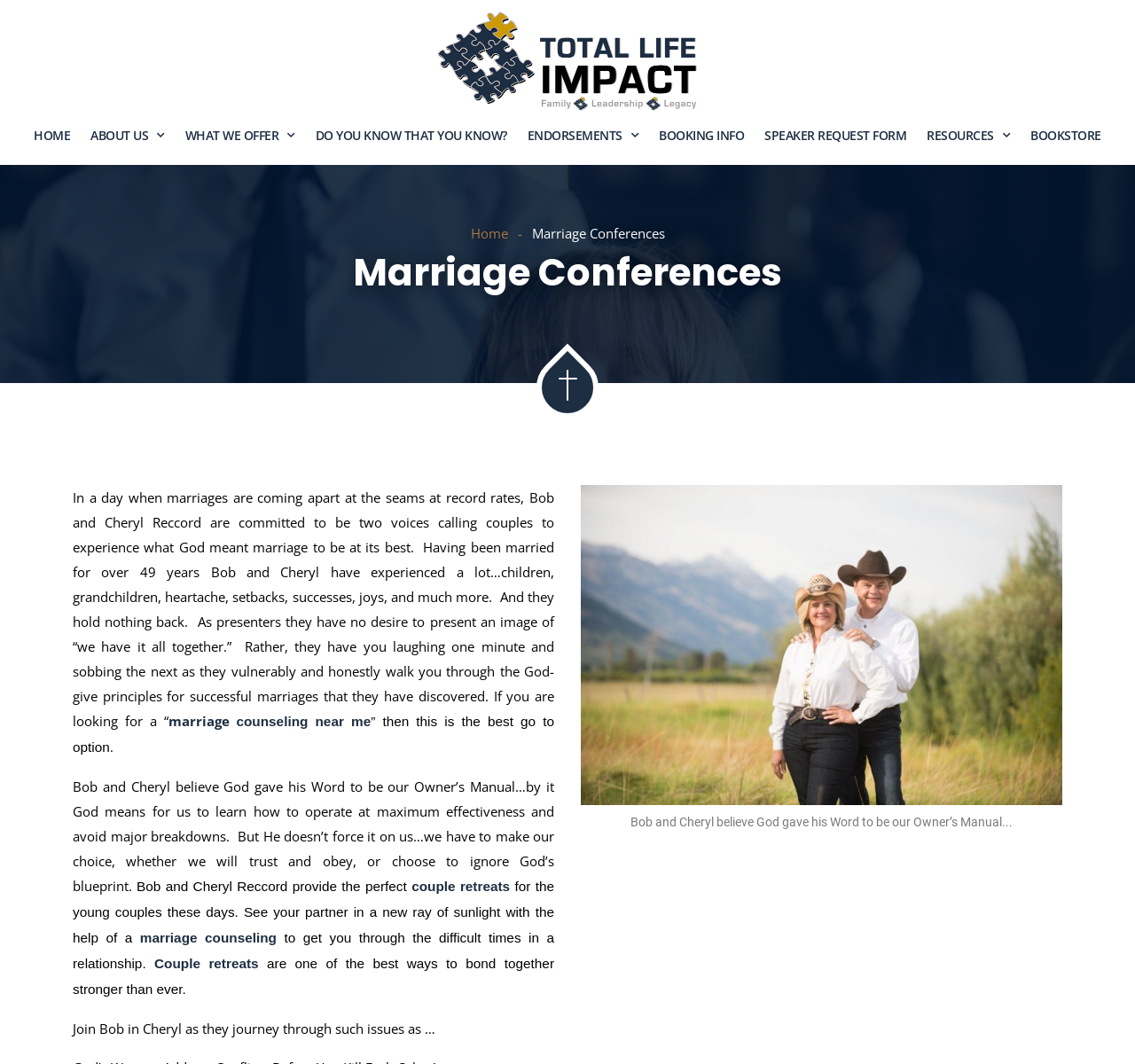Please locate the bounding box coordinates of the element that should be clicked to complete the given instruction: "Click on the 'BOOKING INFO' link".

[0.575, 0.108, 0.661, 0.146]